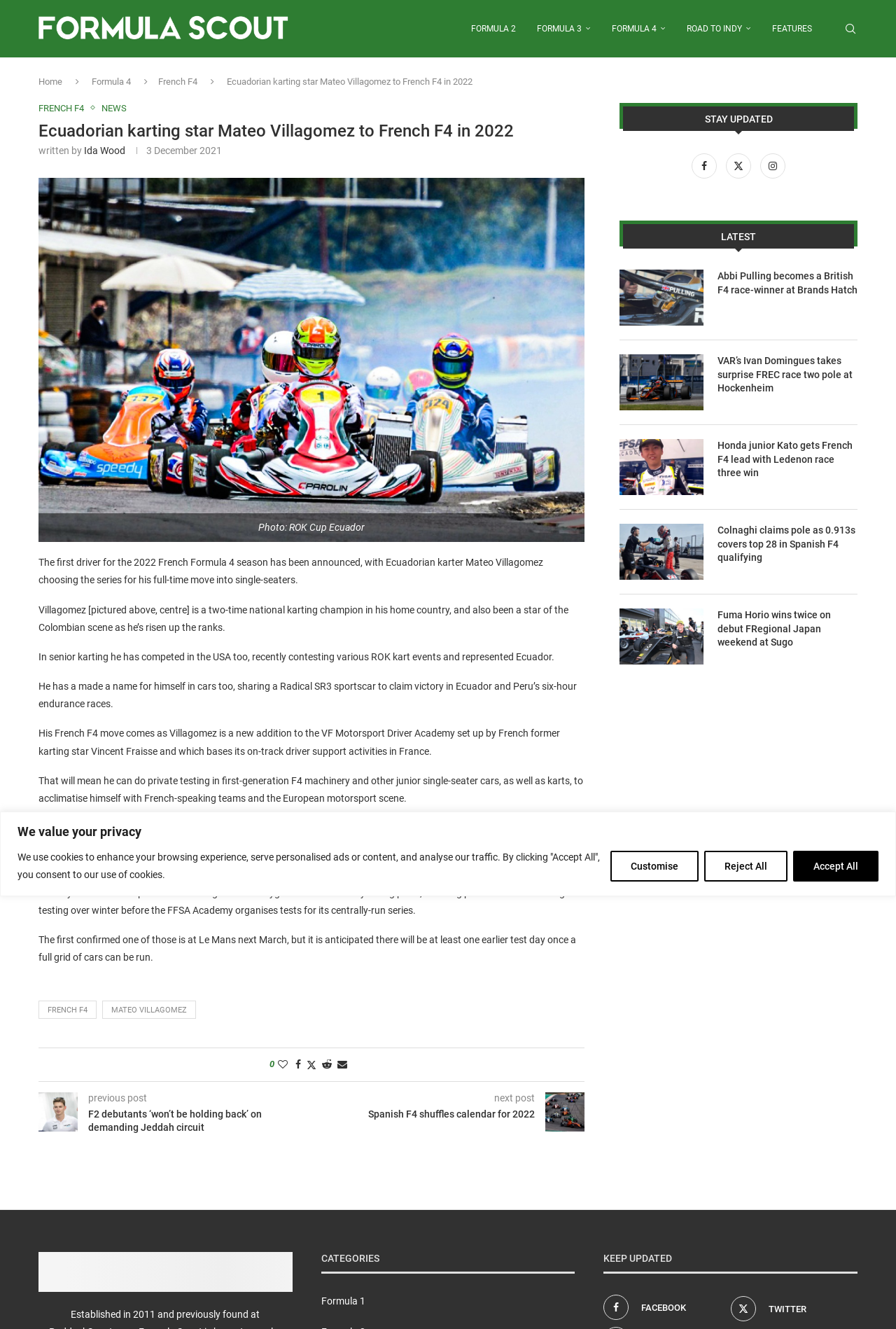Find the bounding box coordinates of the clickable element required to execute the following instruction: "View the previous post". Provide the coordinates as four float numbers between 0 and 1, i.e., [left, top, right, bottom].

[0.098, 0.822, 0.164, 0.83]